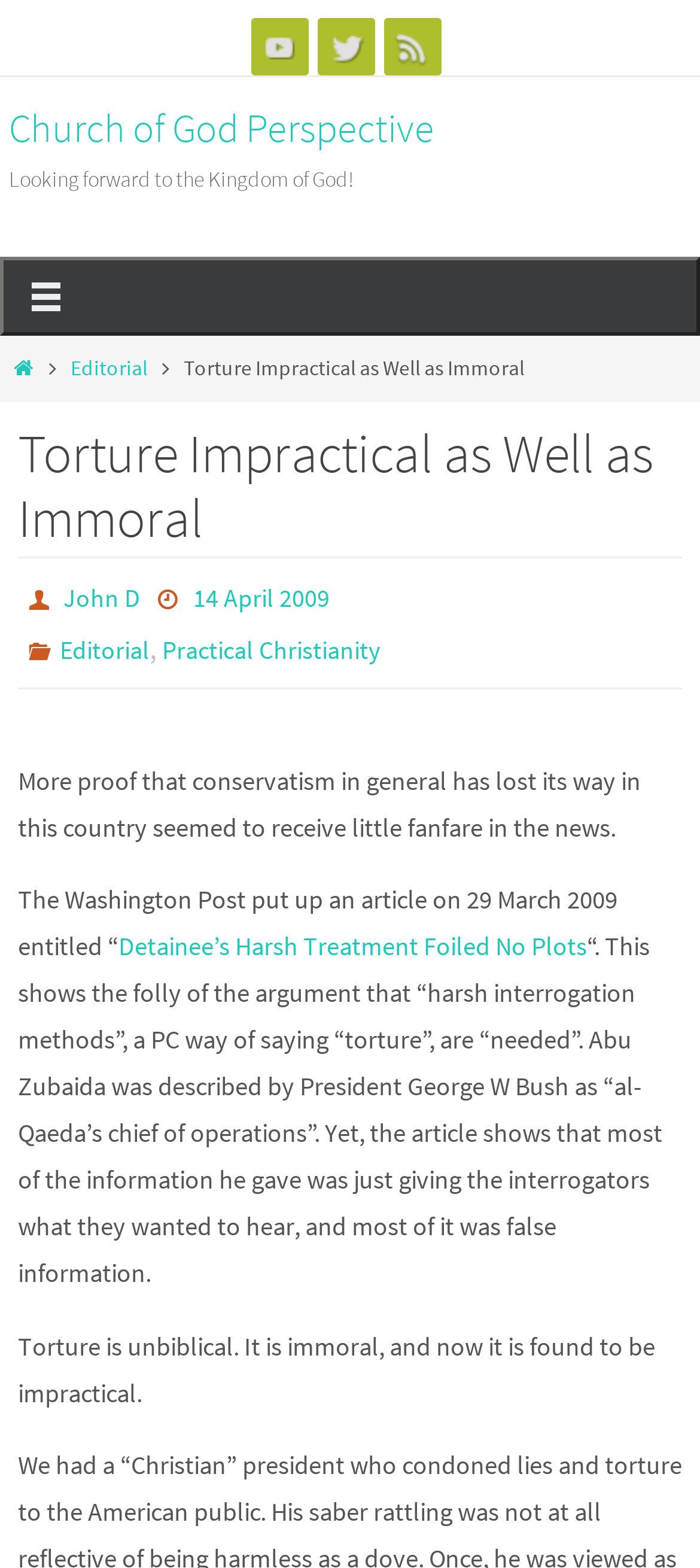Show me the bounding box coordinates of the clickable region to achieve the task as per the instruction: "Visit the Church of God Perspective page".

[0.013, 0.061, 0.621, 0.102]